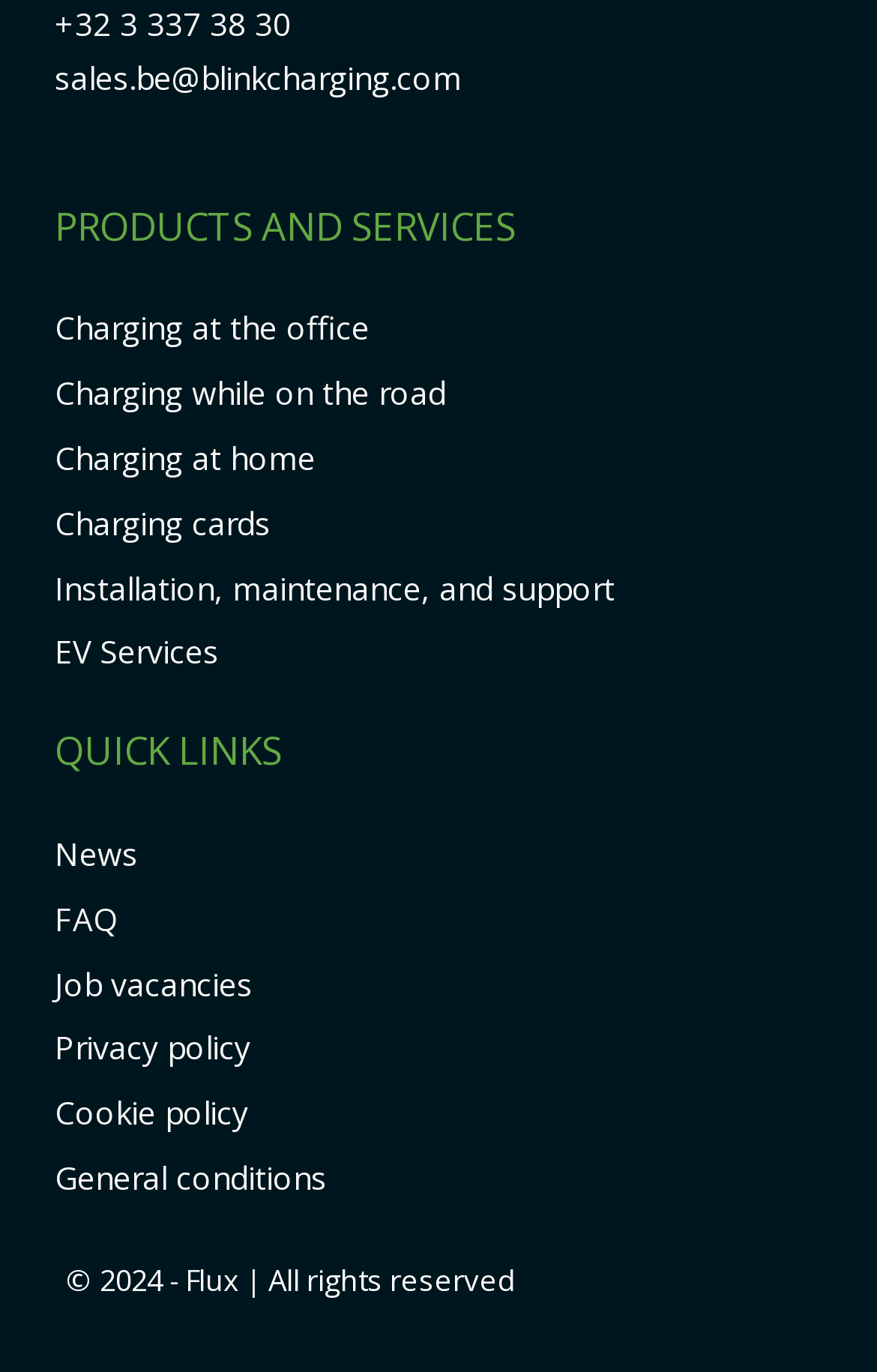Please locate the bounding box coordinates of the element that should be clicked to achieve the given instruction: "View the image related to bunk beds".

None